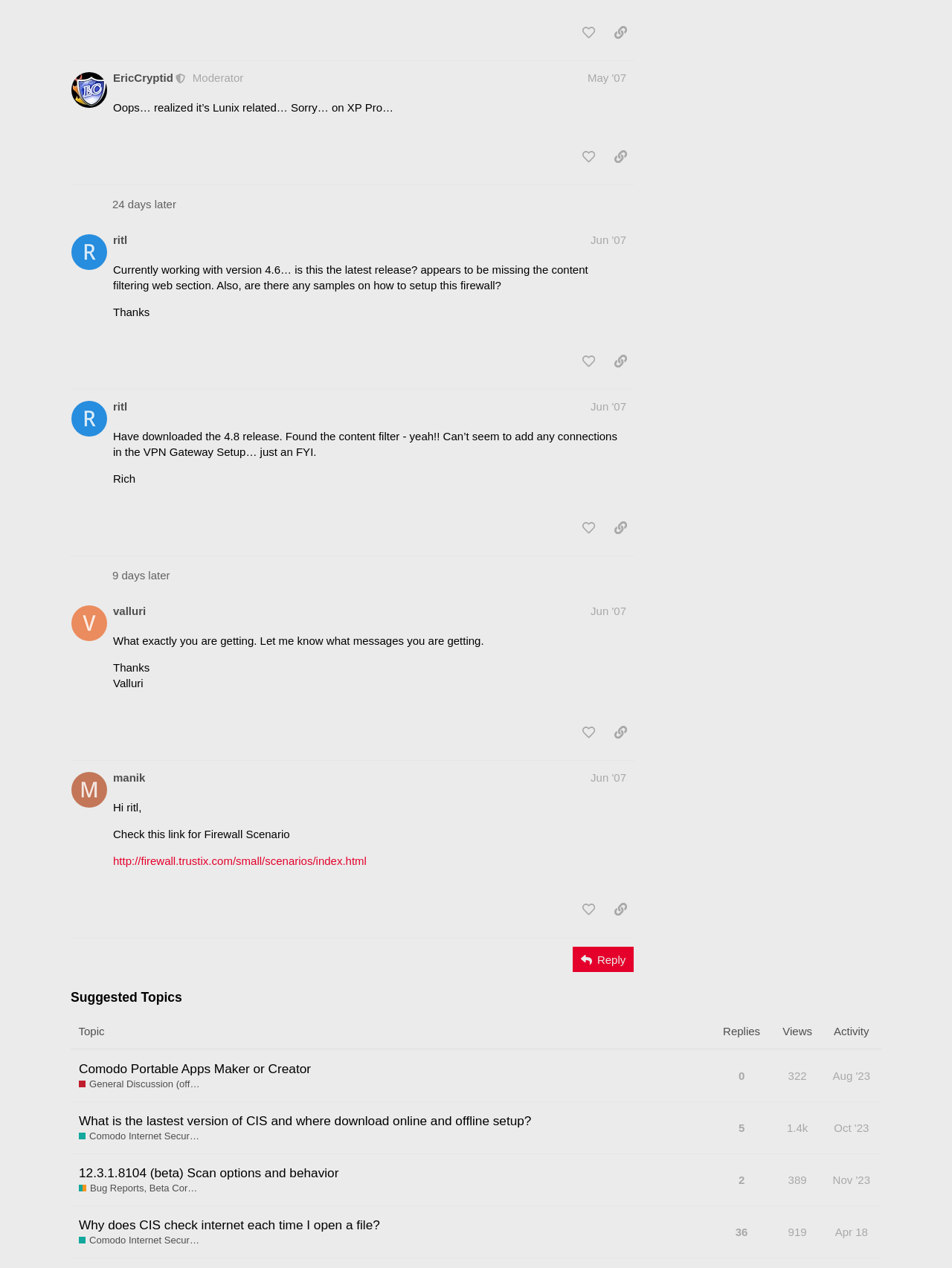Please determine the bounding box coordinates of the element's region to click for the following instruction: "like this post".

[0.604, 0.016, 0.633, 0.036]